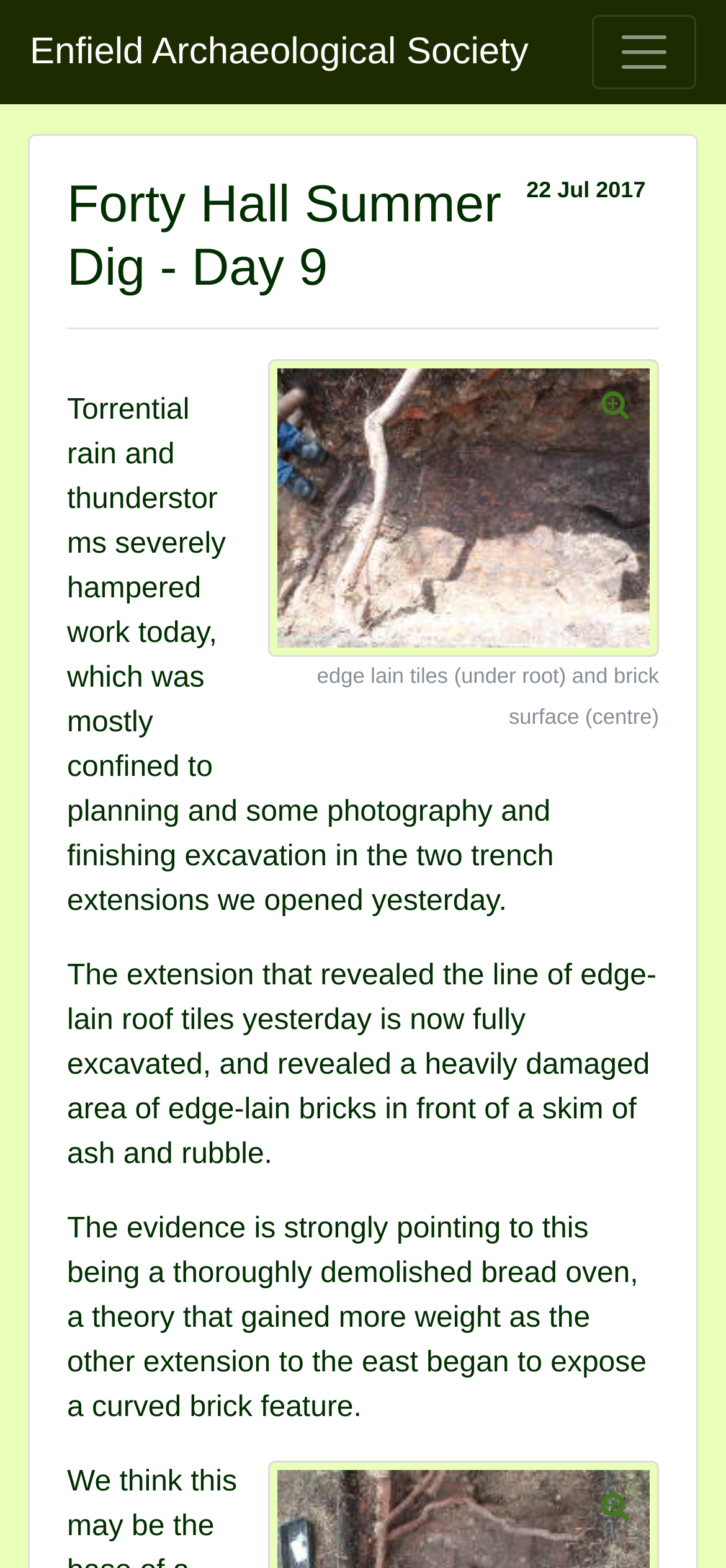How many trench extensions are mentioned in the webpage?
Please provide a single word or phrase in response based on the screenshot.

Two